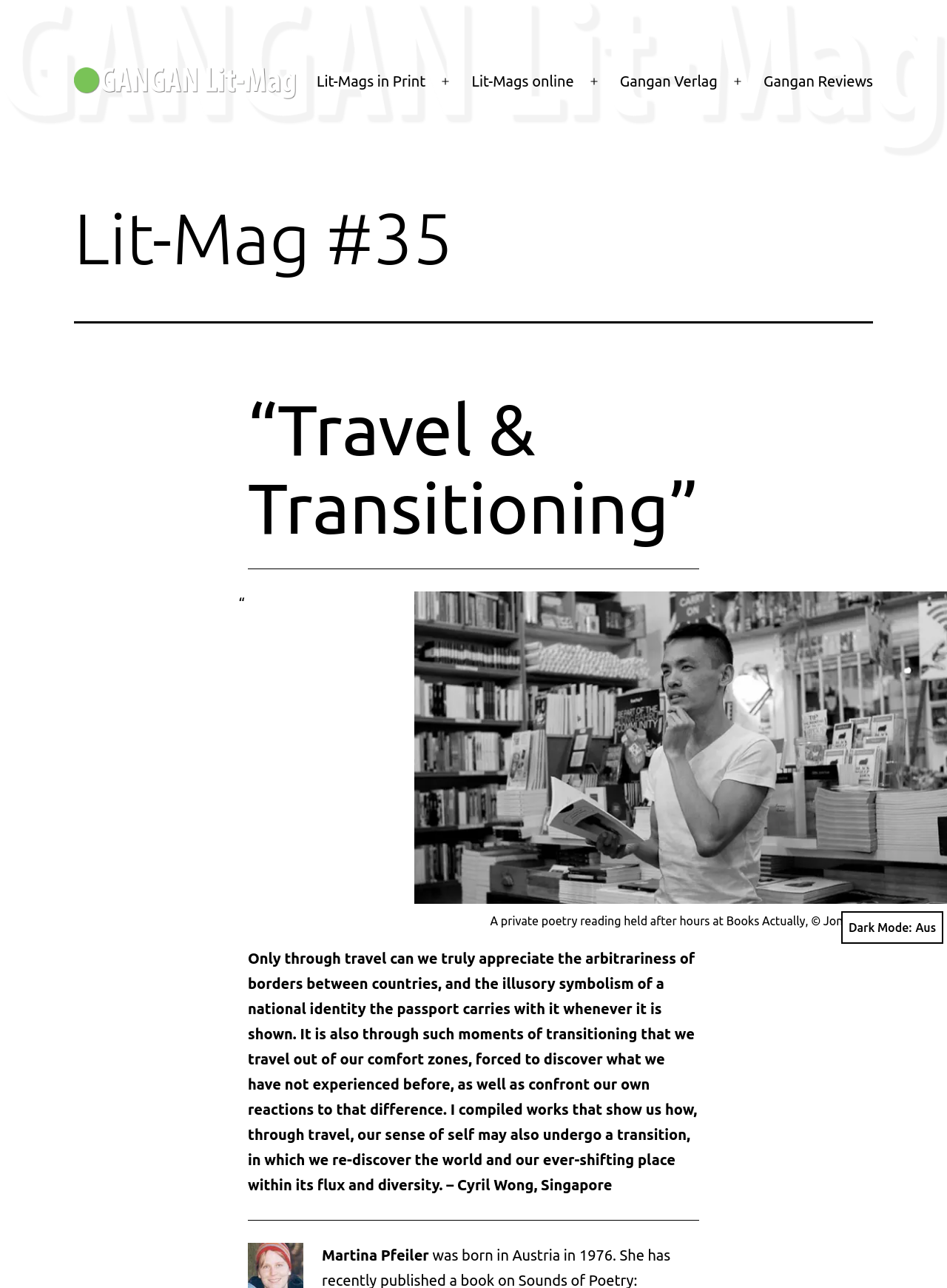Carefully examine the image and provide an in-depth answer to the question: What is the theme of the article?

The theme of the article can be inferred from the heading element with the text '“Travel & Transitioning”', which is a prominent element on the webpage. This heading is likely the title of the article, and it suggests that the article is about the themes of travel and transitioning.